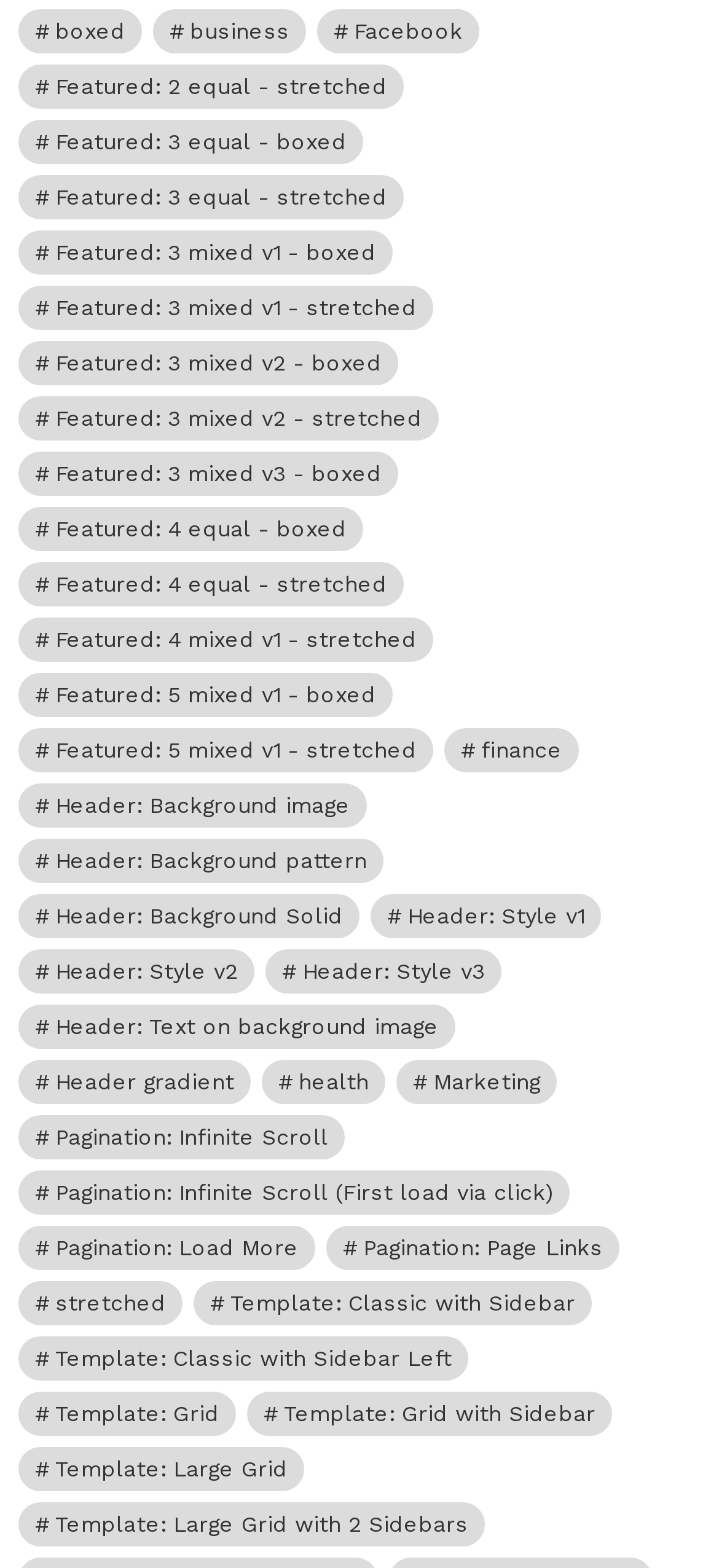What is the first link category in the list?
Please answer the question with a single word or phrase, referencing the image.

boxed